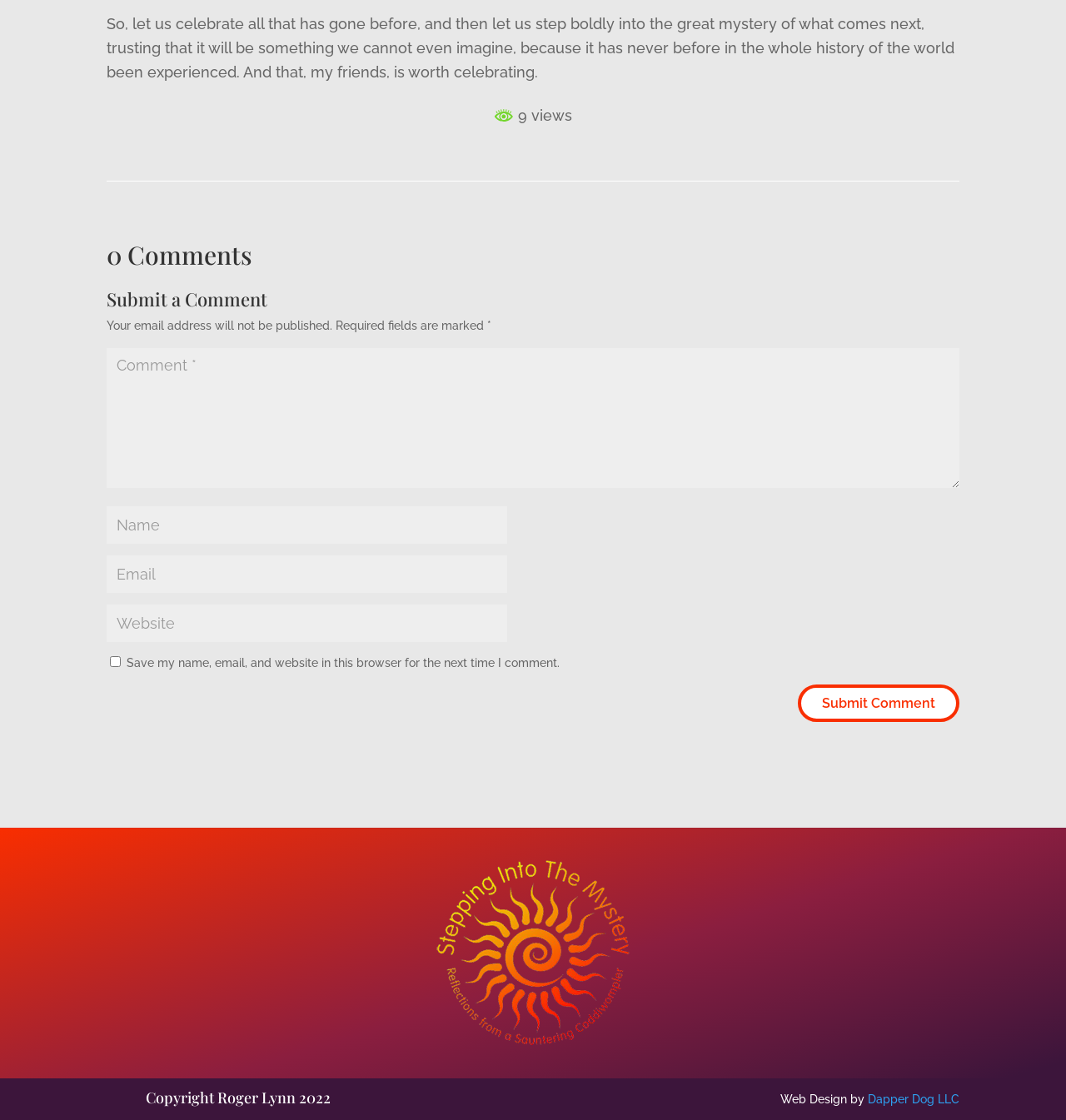Determine the bounding box coordinates in the format (top-left x, top-left y, bottom-right x, bottom-right y). Ensure all values are floating point numbers between 0 and 1. Identify the bounding box of the UI element described by: Submit Comment

[0.748, 0.611, 0.9, 0.645]